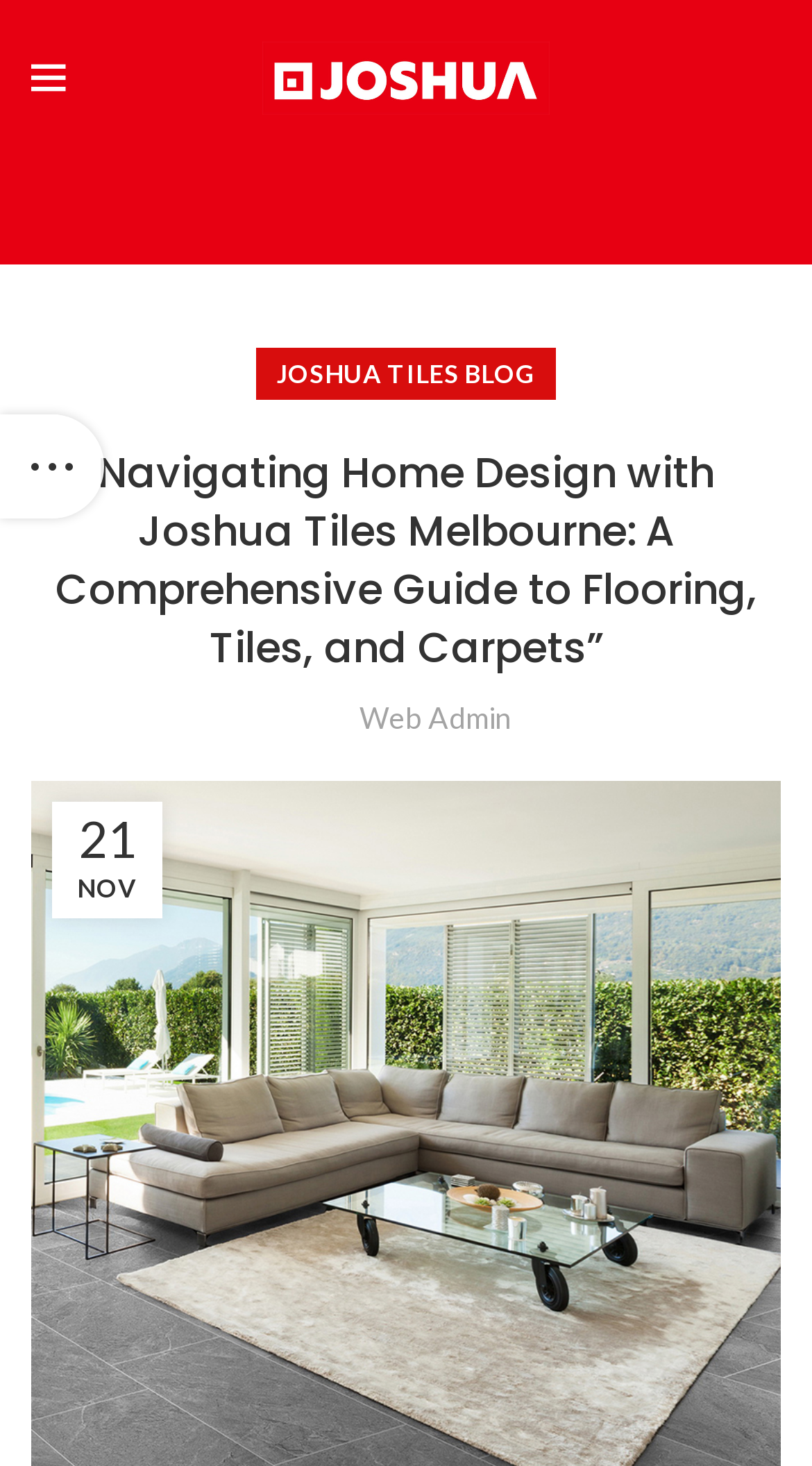What is the logo of Joshua Tiles? Please answer the question using a single word or phrase based on the image.

Joshua Tiles